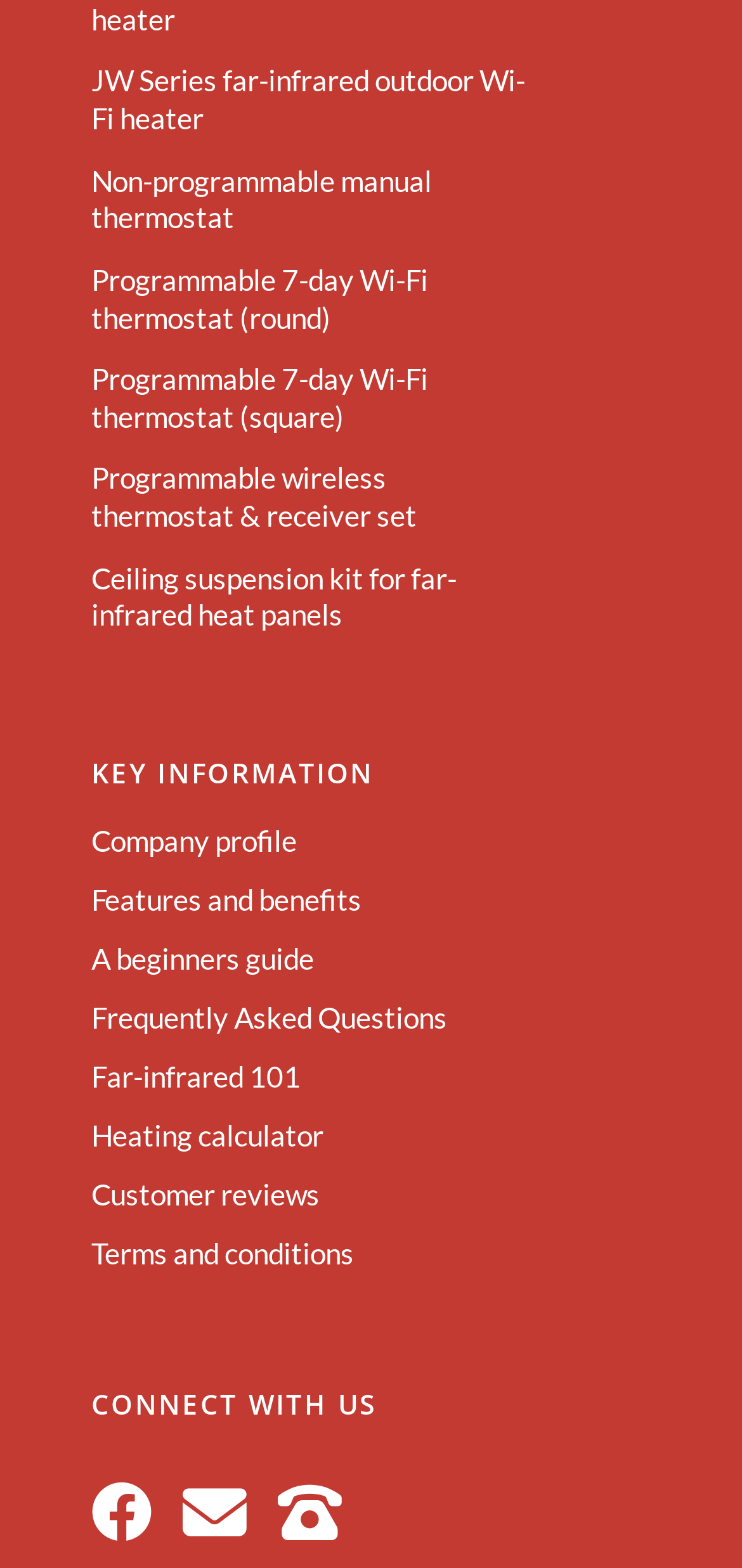Using the element description provided, determine the bounding box coordinates in the format (top-left x, top-left y, bottom-right x, bottom-right y). Ensure that all values are floating point numbers between 0 and 1. Element description: Customer reviews

[0.123, 0.743, 0.795, 0.78]